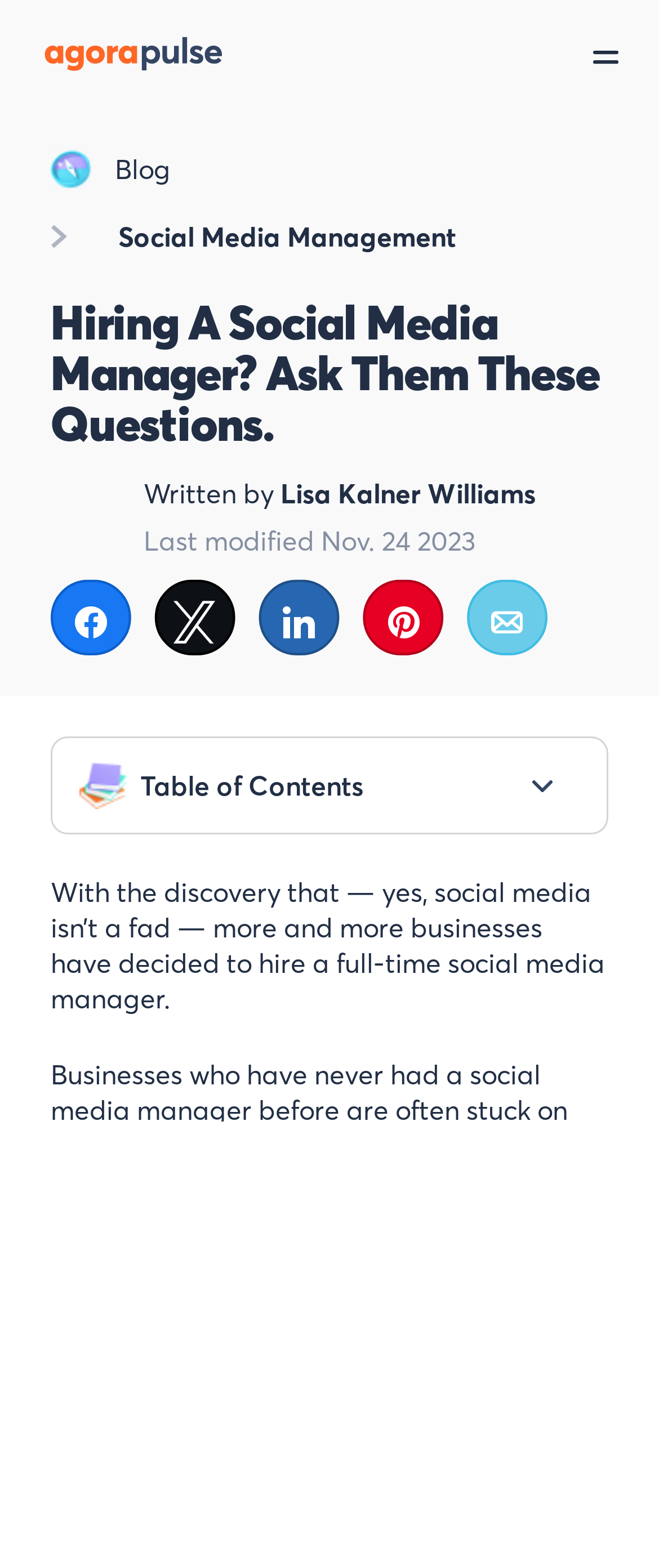Is the navigation menu expanded?
Refer to the image and provide a thorough answer to the question.

I found the button element with the text 'Toggle navigation' which has an attribute 'expanded' set to 'False', indicating that the navigation menu is not expanded.